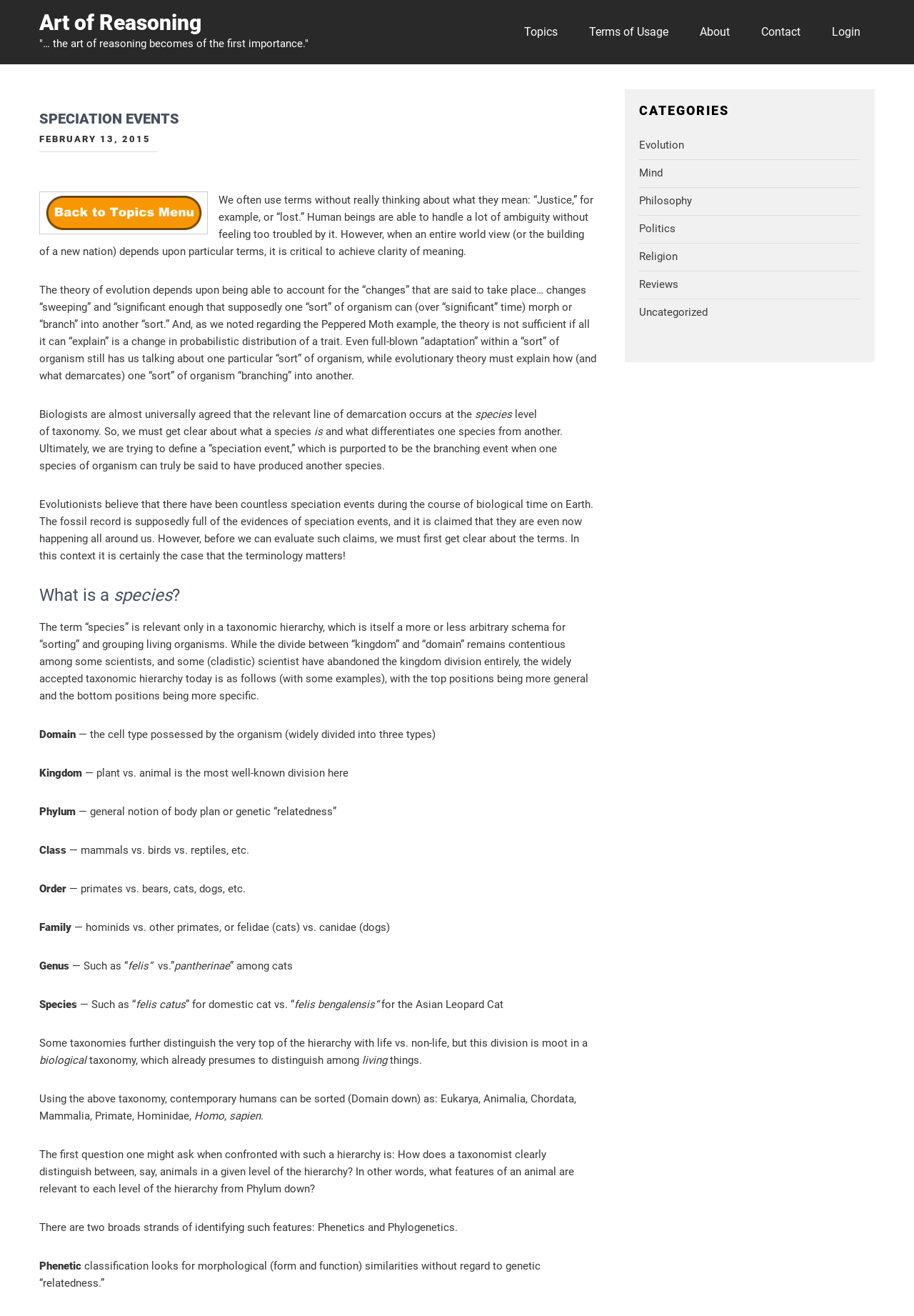Based on the provided description, "Terms of Usage", find the bounding box of the corresponding UI element in the screenshot.

[0.629, 0.008, 0.747, 0.041]